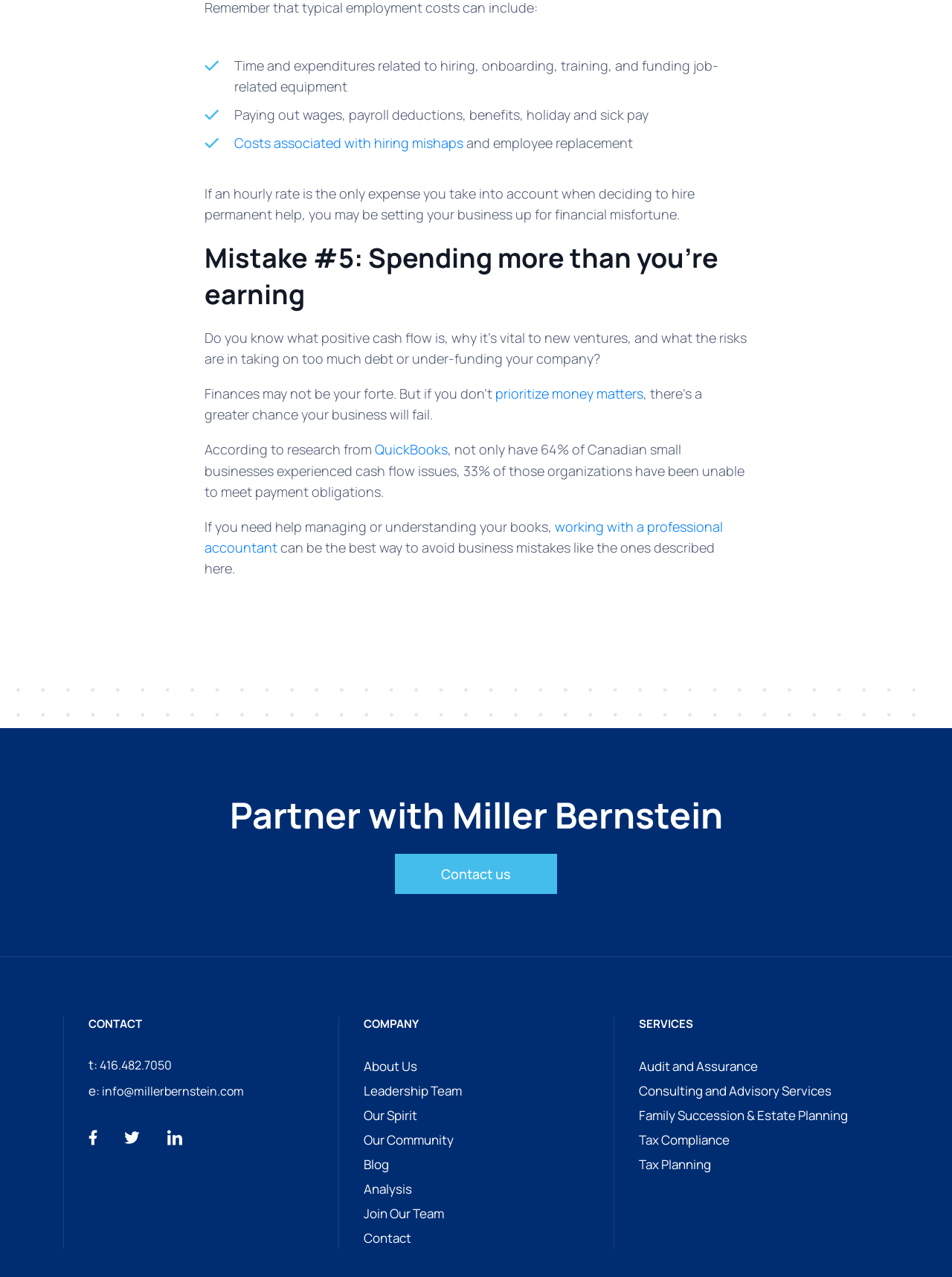What is the main topic of the webpage?
Please provide a comprehensive answer based on the information in the image.

The webpage appears to be discussing common mistakes that businesses make, specifically related to finance and accounting. The text mentions topics such as cash flow, hiring, and financial planning, indicating that the main topic of the webpage is business finance.